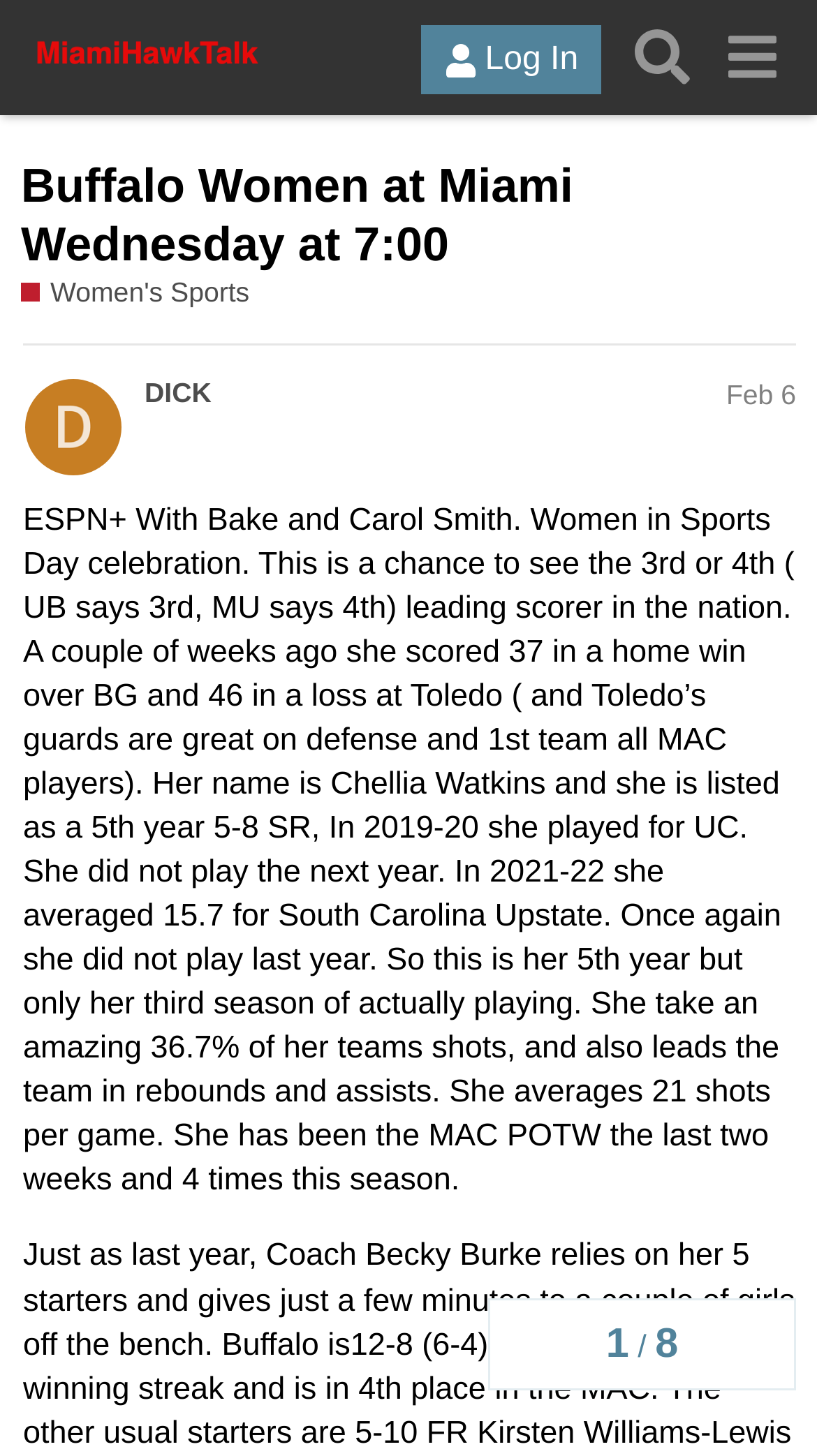Kindly provide the bounding box coordinates of the section you need to click on to fulfill the given instruction: "Learn about Chellia Watkins".

[0.028, 0.345, 0.972, 0.823]